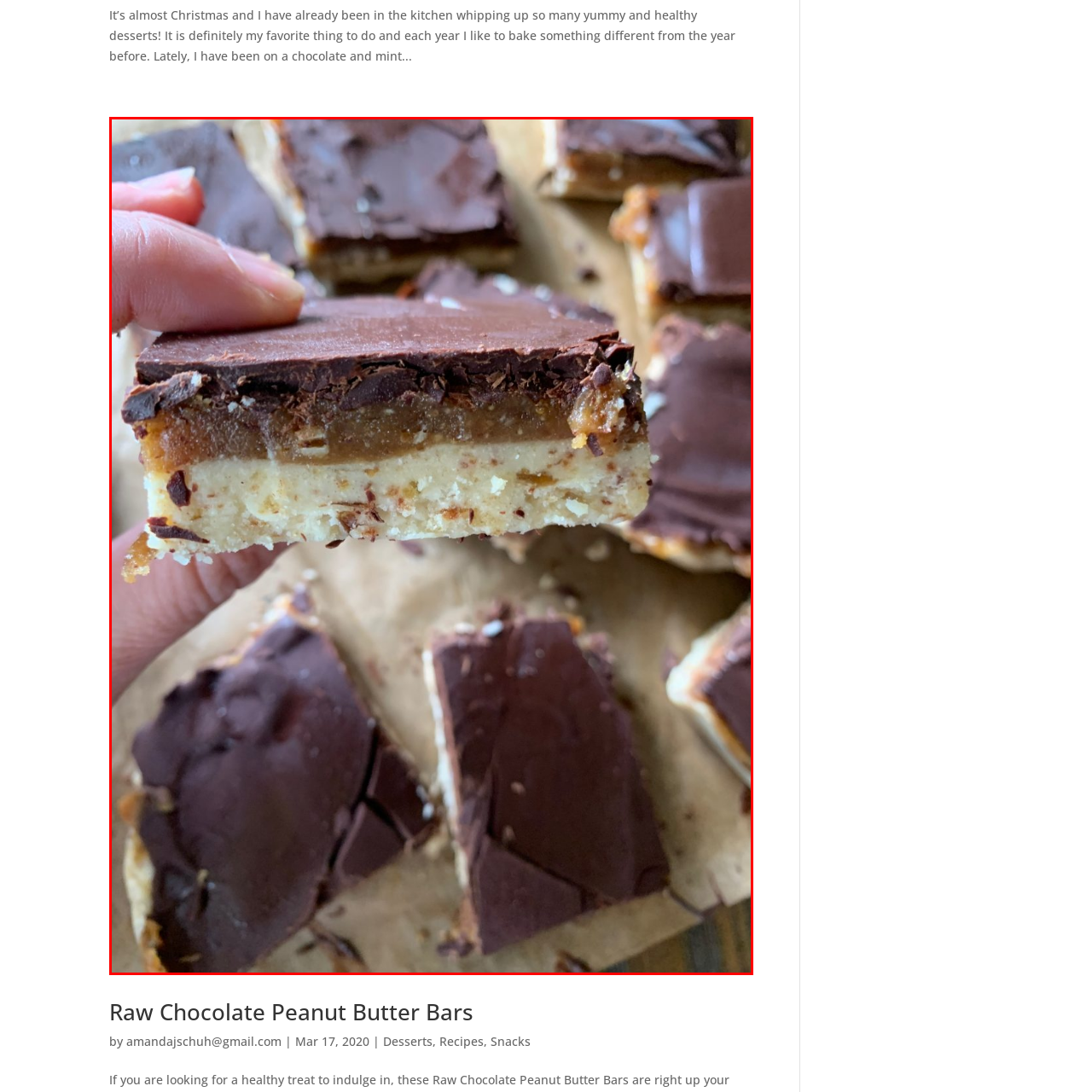What is the purpose of the arranged bars in the background?
Pay attention to the image outlined by the red bounding box and provide a thorough explanation in your answer, using clues from the image.

The caption states that the additional bars in the background are 'arranged enticingly', which implies that they are intentionally displayed to create a certain impression. The caption further explains that this arrangement is meant to 'hint at a delightful batch ready to share', suggesting that the purpose of the arranged bars is to convey that there is a larger quantity of the treats available for sharing.